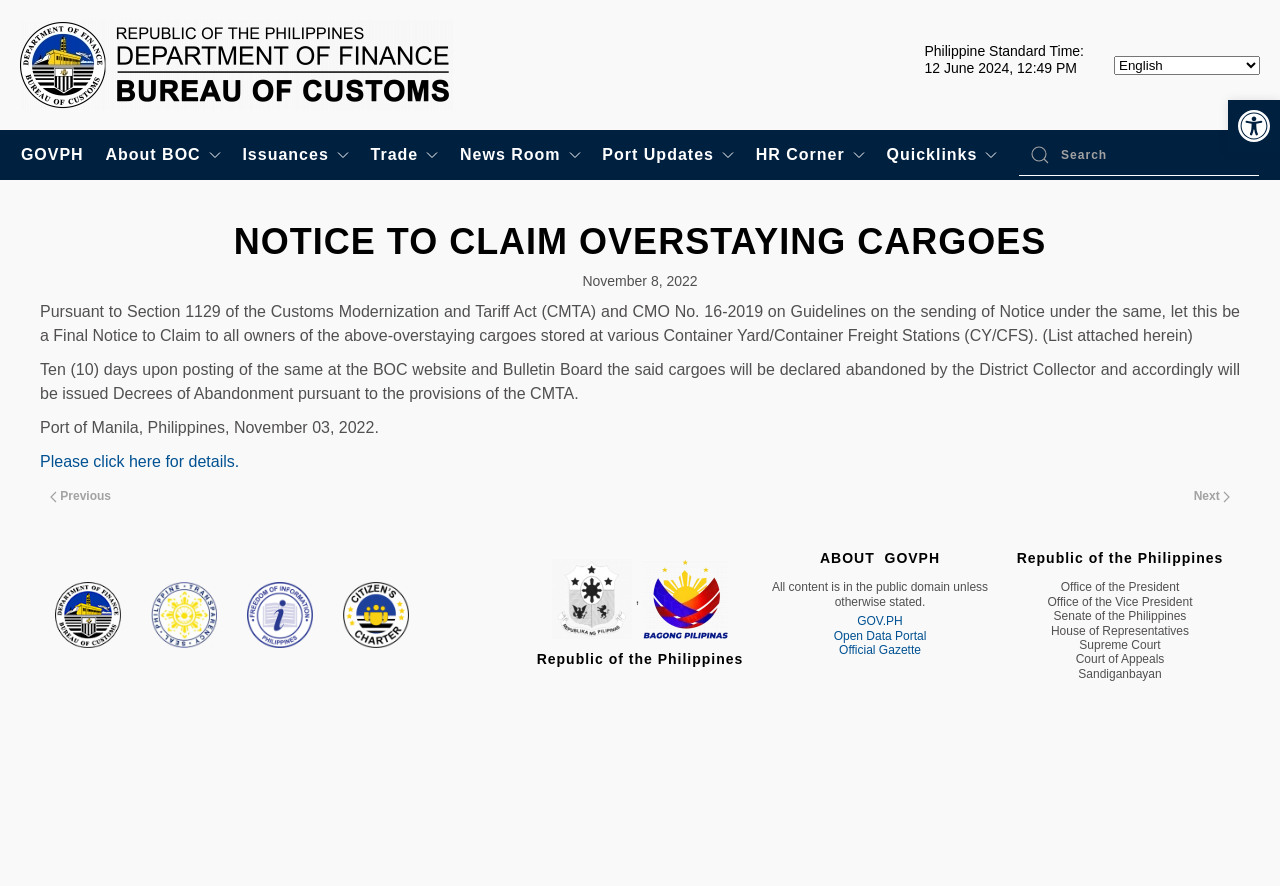Please extract and provide the main headline of the webpage.

NOTICE TO CLAIM OVERSTAYING CARGOES